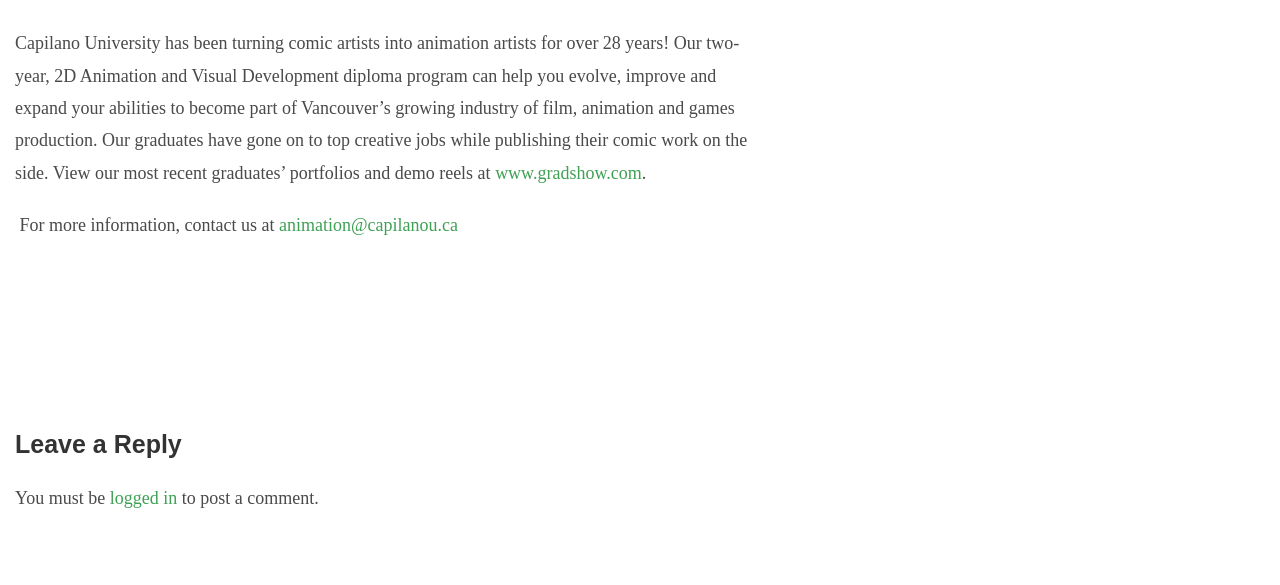What is the contact method for more information? Based on the image, give a response in one word or a short phrase.

Email animation@capilanou.ca